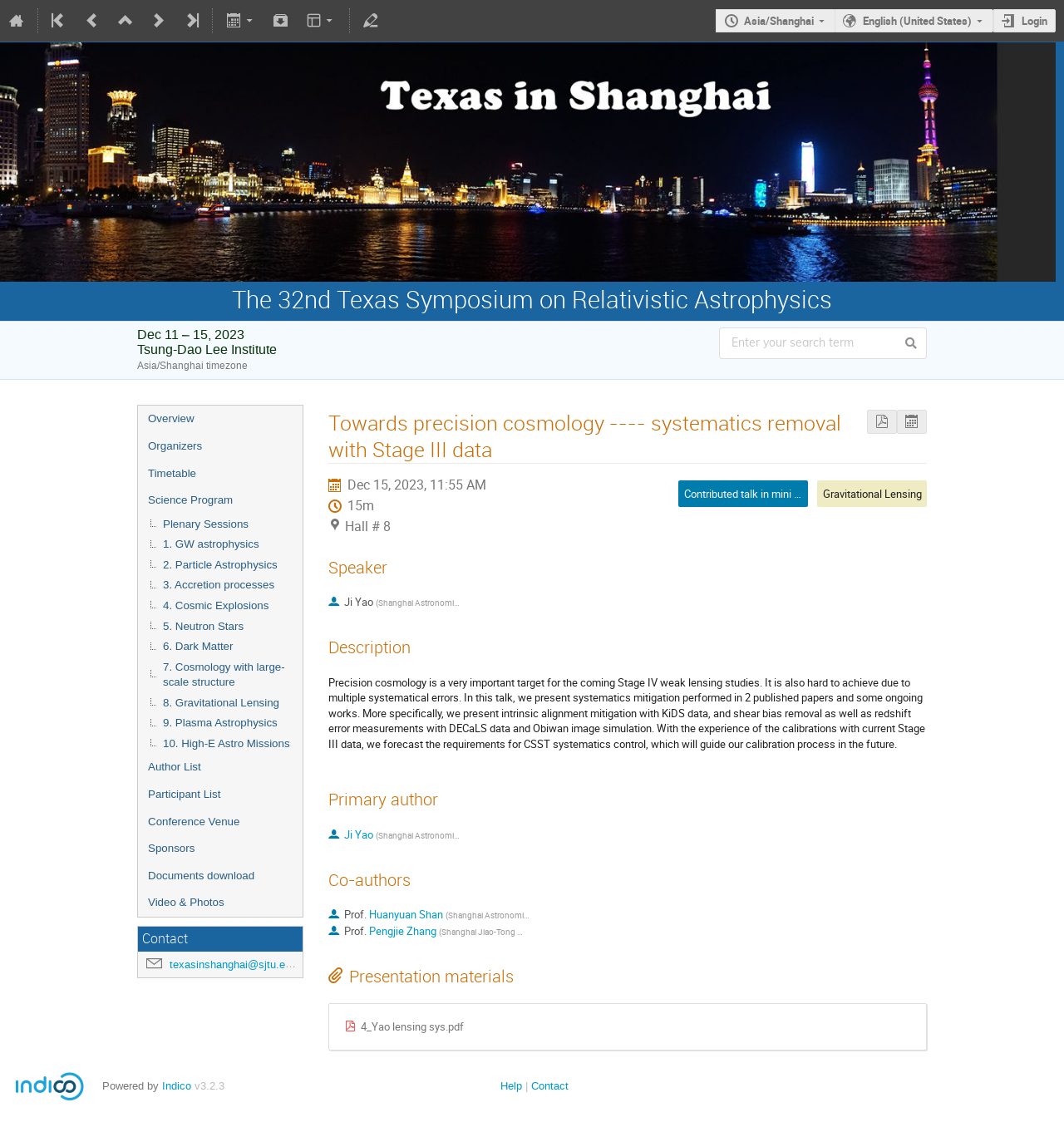Find the bounding box coordinates of the element to click in order to complete this instruction: "View the overview". The bounding box coordinates must be four float numbers between 0 and 1, denoted as [left, top, right, bottom].

[0.13, 0.362, 0.284, 0.386]